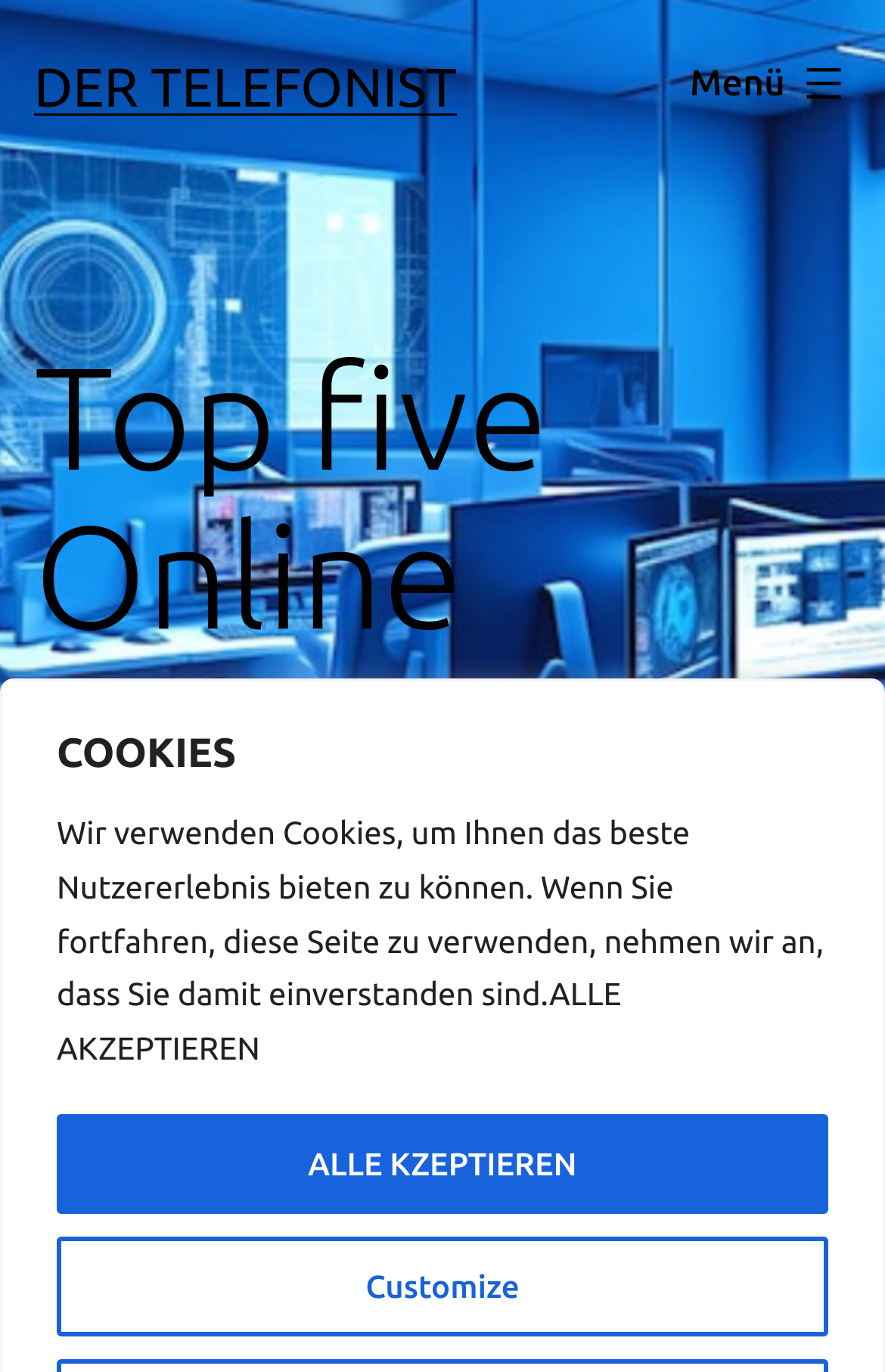What is the purpose of this website?
Give a single word or phrase answer based on the content of the image.

Online dating